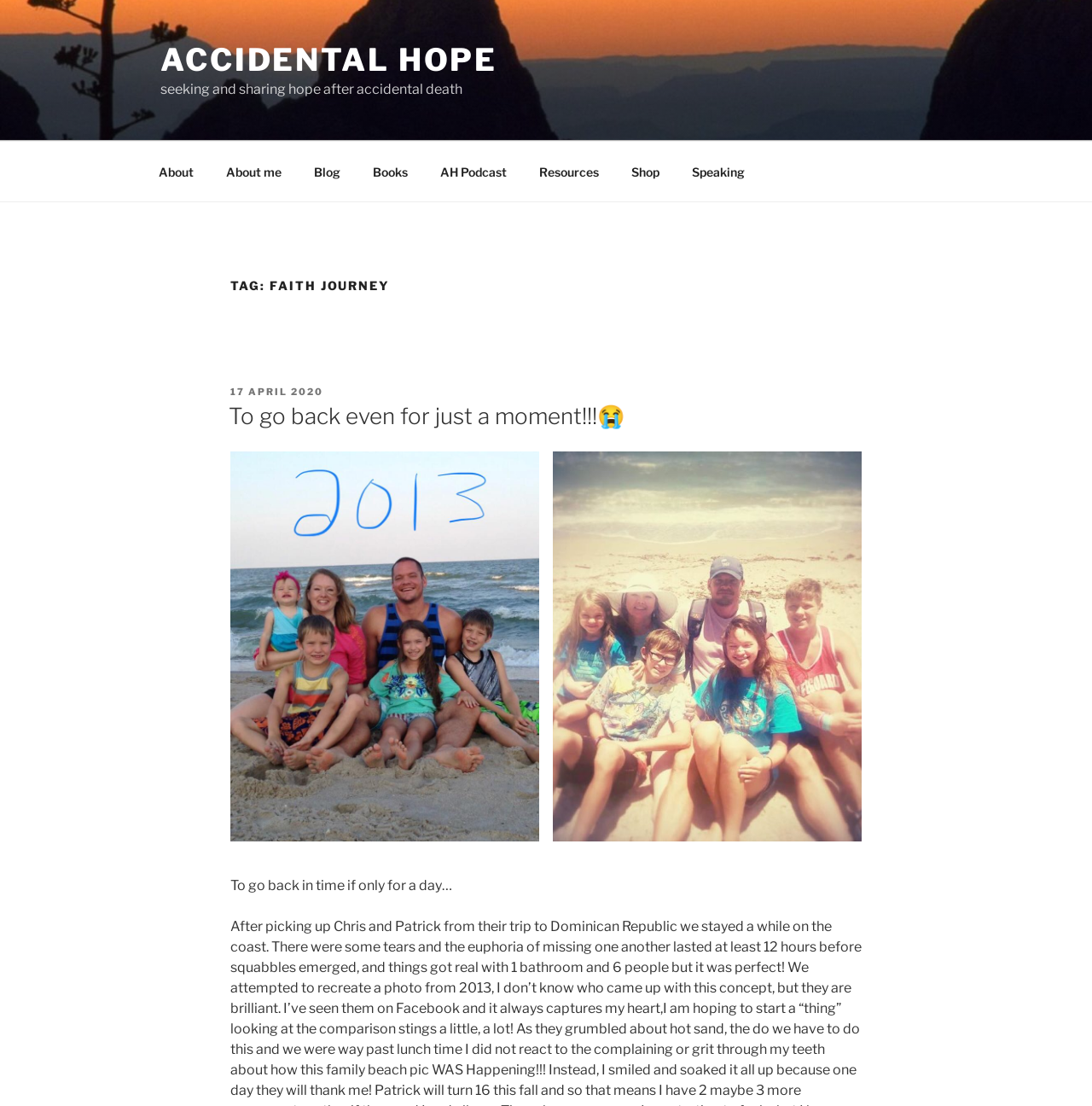What is the purpose of the 'Resources' section?
Using the image as a reference, answer the question in detail.

The presence of a 'Resources' link in the top menu navigation bar suggests that this section is intended to provide helpful resources to visitors, possibly related to faith, hope, and coping with accidental death.